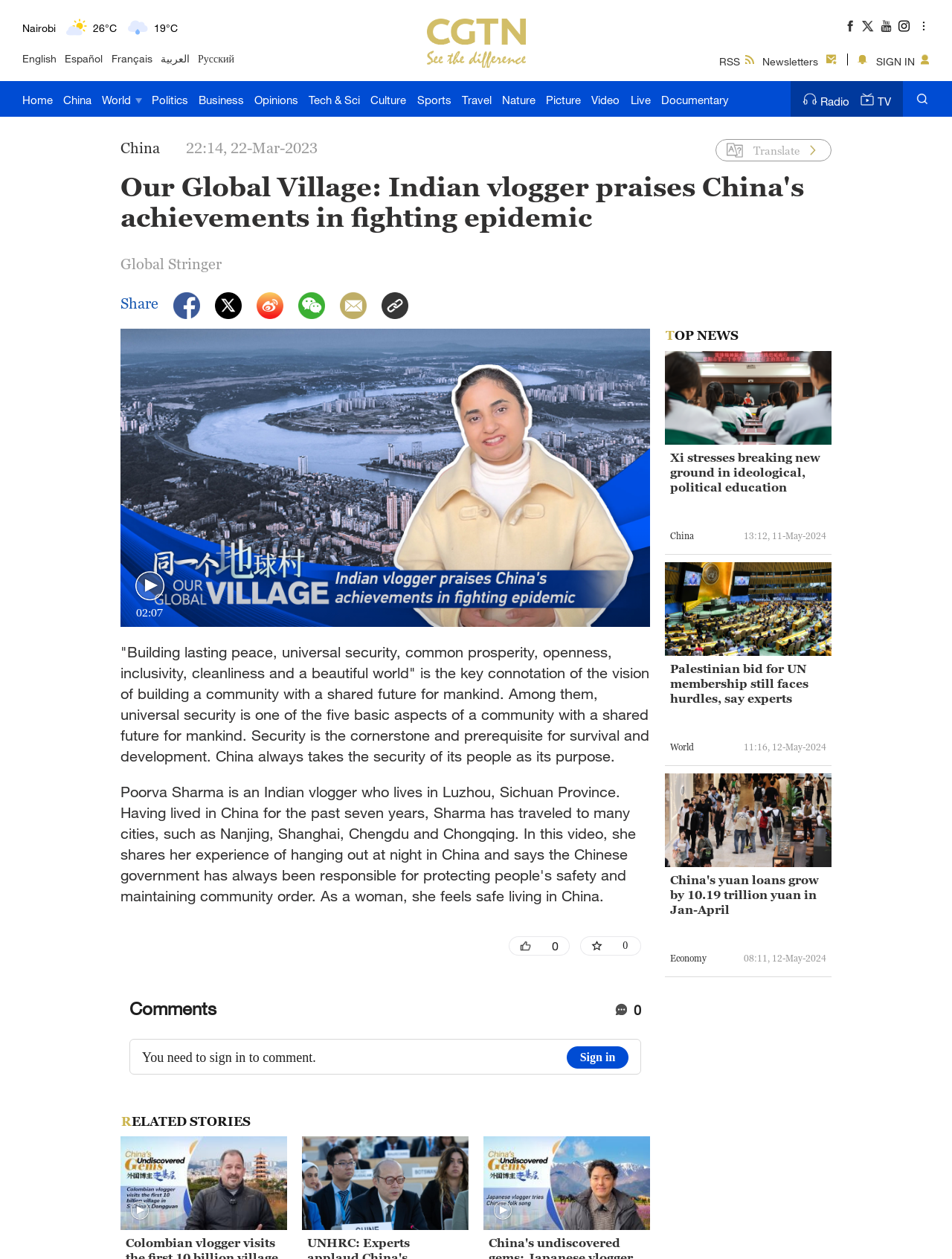Please mark the clickable region by giving the bounding box coordinates needed to complete this instruction: "Sign in to the website".

[0.92, 0.044, 0.961, 0.054]